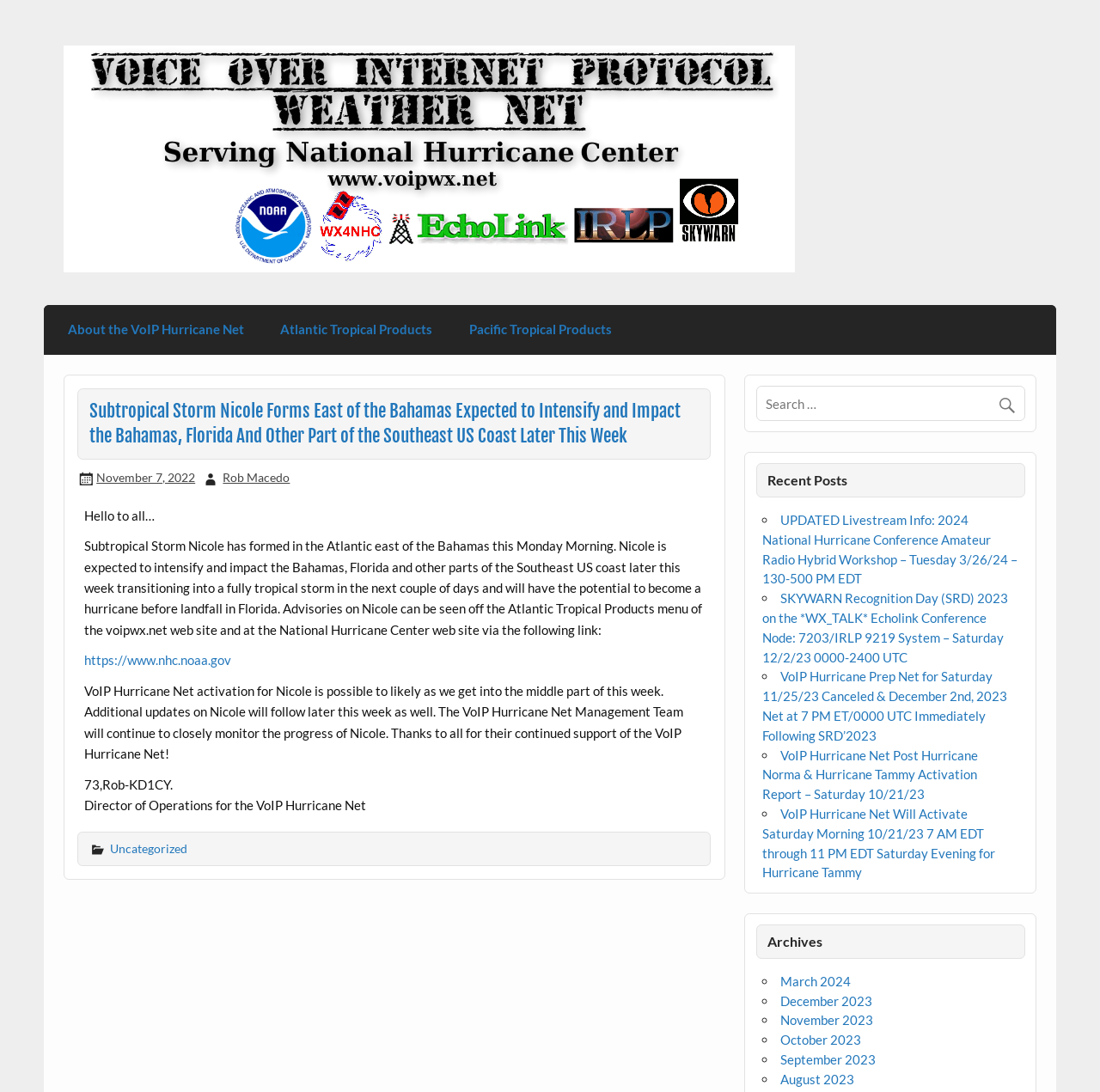Provide an in-depth caption for the contents of the webpage.

This webpage is about the VoIP Hurricane Net, a website that provides information and updates on hurricanes and tropical storms. At the top of the page, there is a logo image and a link to the VoIP Hurricane Net, followed by a menu with options for "About the VoIP Hurricane Net", "Atlantic Tropical Products", and "Pacific Tropical Products".

The main content of the page is an article about Subtropical Storm Nicole, which has formed in the Atlantic east of the Bahamas. The article provides an update on the storm's expected intensification and impact on the Bahamas, Florida, and other parts of the Southeast US coast. It also mentions the potential for the storm to become a hurricane before landfall in Florida.

Below the article, there is a section with links to recent posts, including updates on the 2024 National Hurricane Conference Amateur Radio Hybrid Workshop, SKYWARN Recognition Day, and VoIP Hurricane Prep Net activations.

On the right side of the page, there is a search bar with a magnifying glass icon. Below the search bar, there is a heading "Recent Posts" followed by a list of links to recent articles, including updates on hurricanes and tropical storms.

Further down the page, there is a heading "Archives" followed by a list of links to archived articles organized by month, from March 2024 to August 2023.